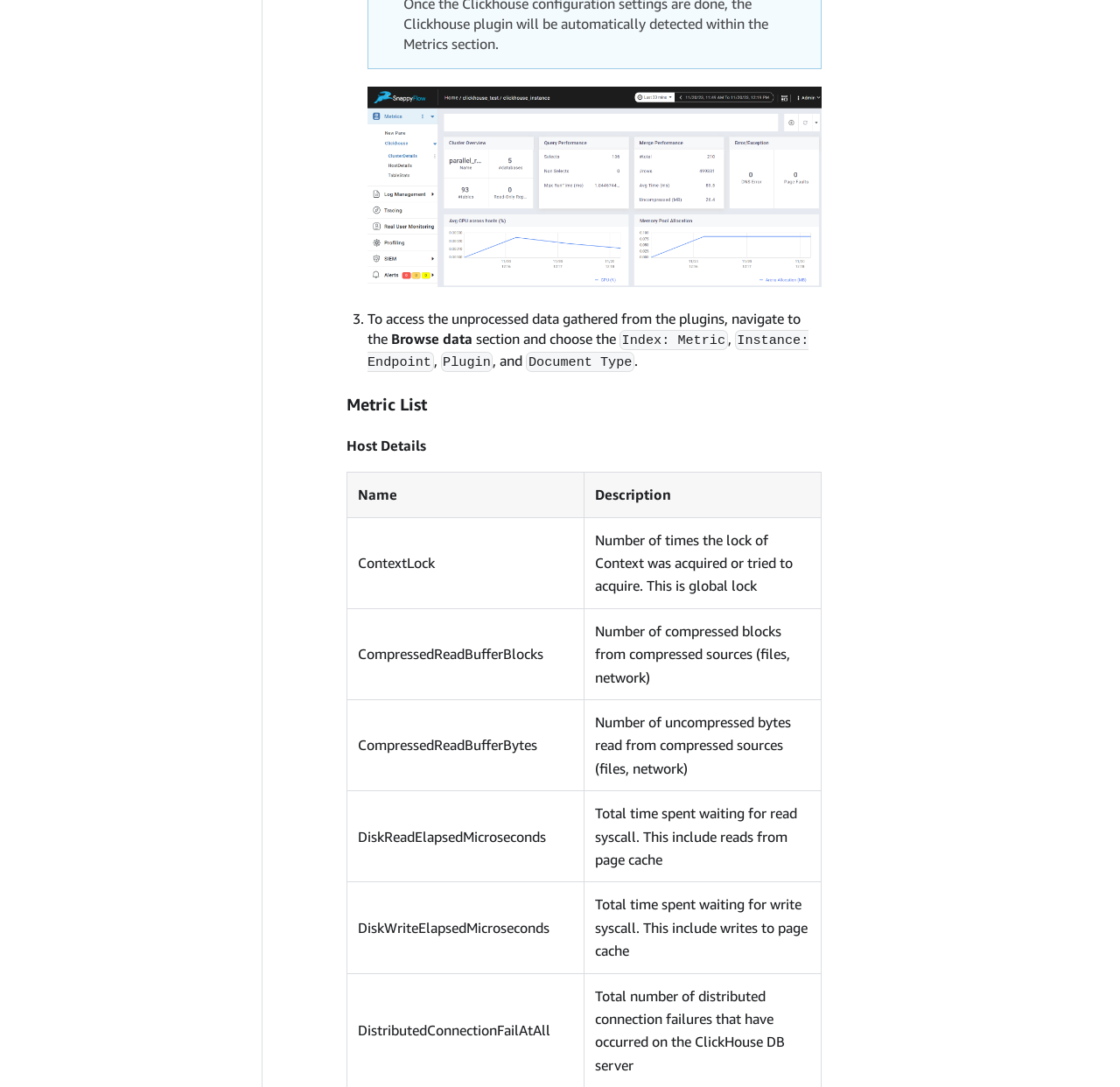Using the element description: "Whitewater Felony Retail Theft", determine the bounding box coordinates. The coordinates should be in the format [left, top, right, bottom], with values between 0 and 1.

None